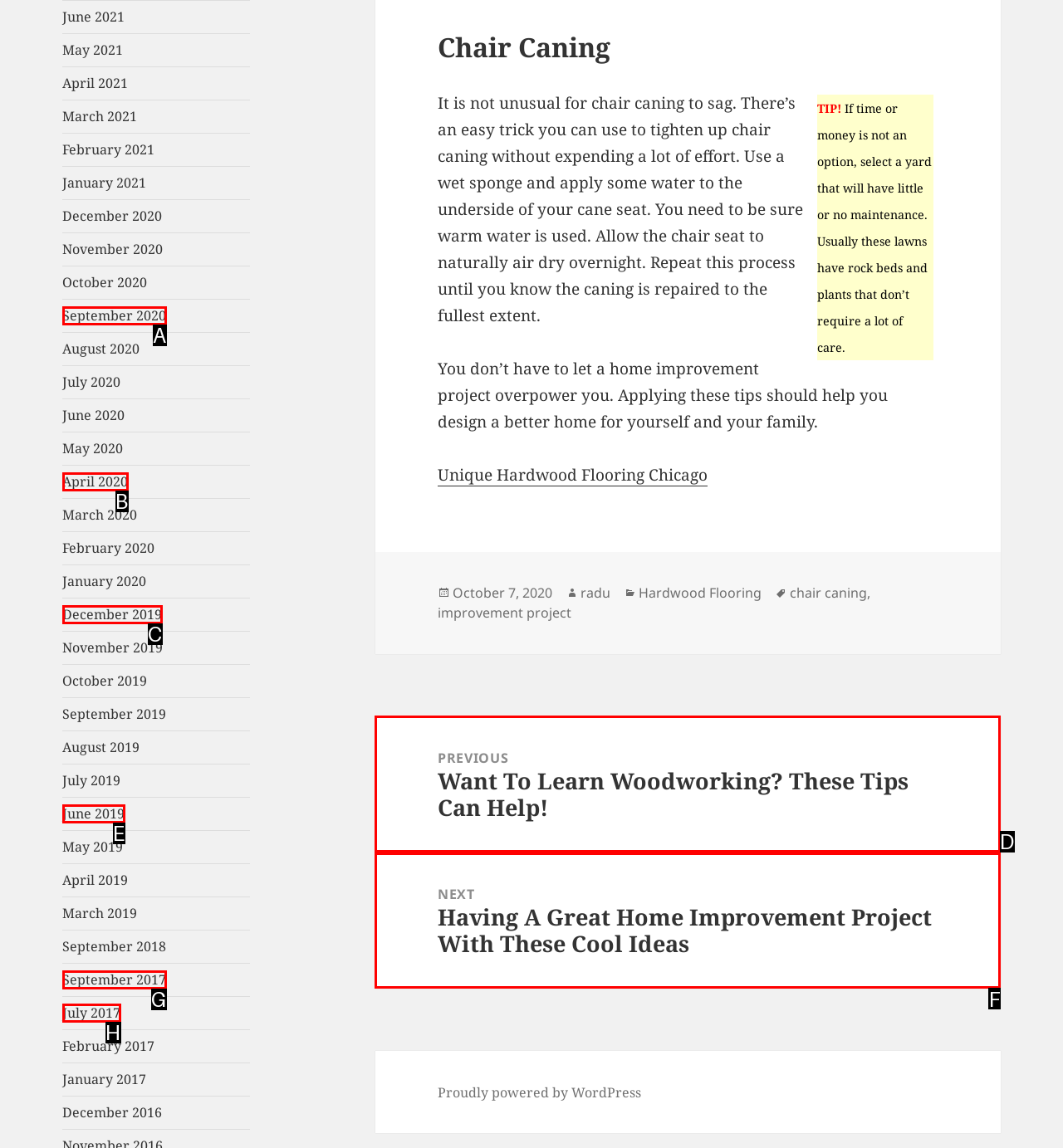Choose the UI element to click on to achieve this task: View the previous post. Reply with the letter representing the selected element.

D